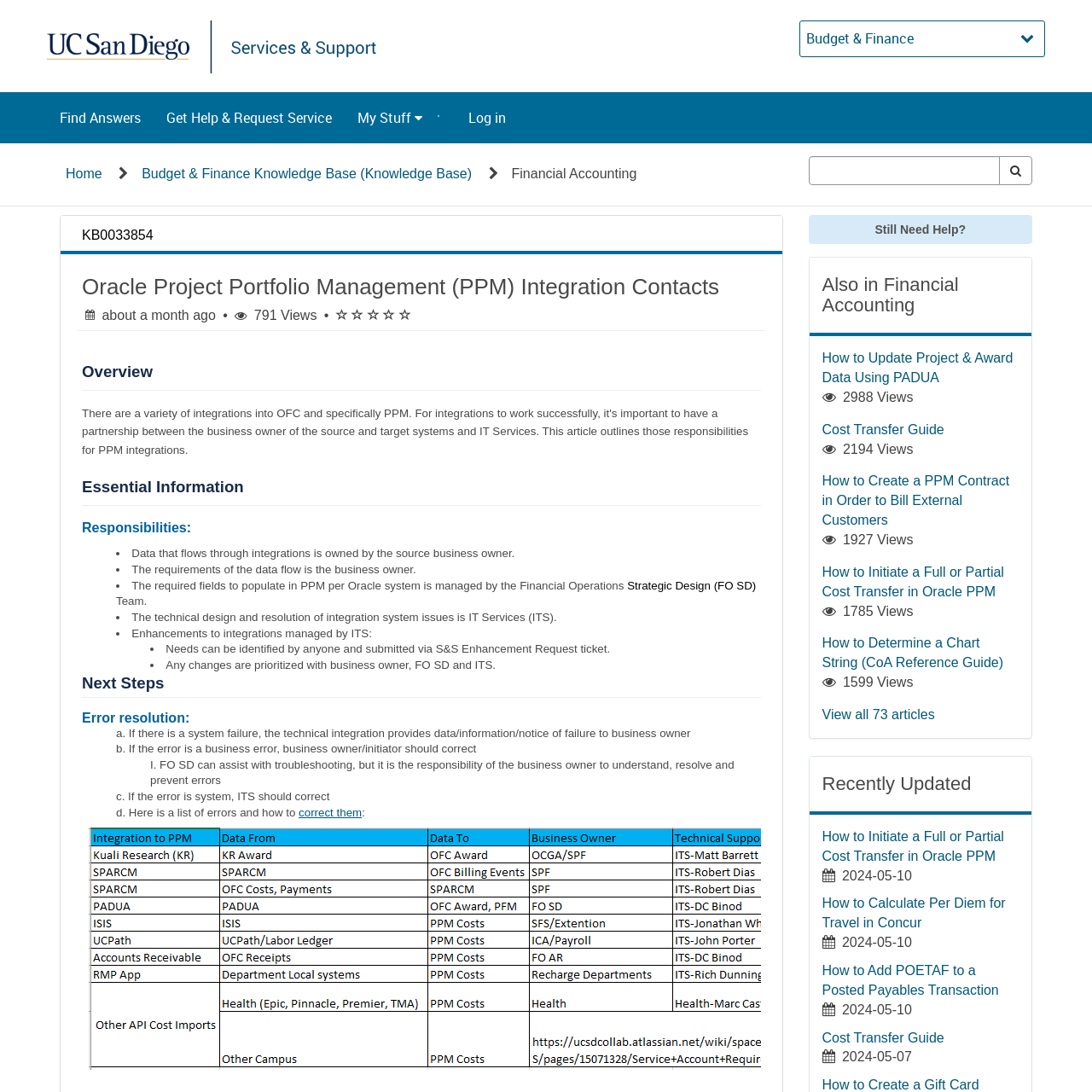Pinpoint the bounding box coordinates of the clickable element needed to complete the instruction: "Search for something". The coordinates should be provided as four float numbers between 0 and 1: [left, top, right, bottom].

[0.74, 0.143, 0.916, 0.17]